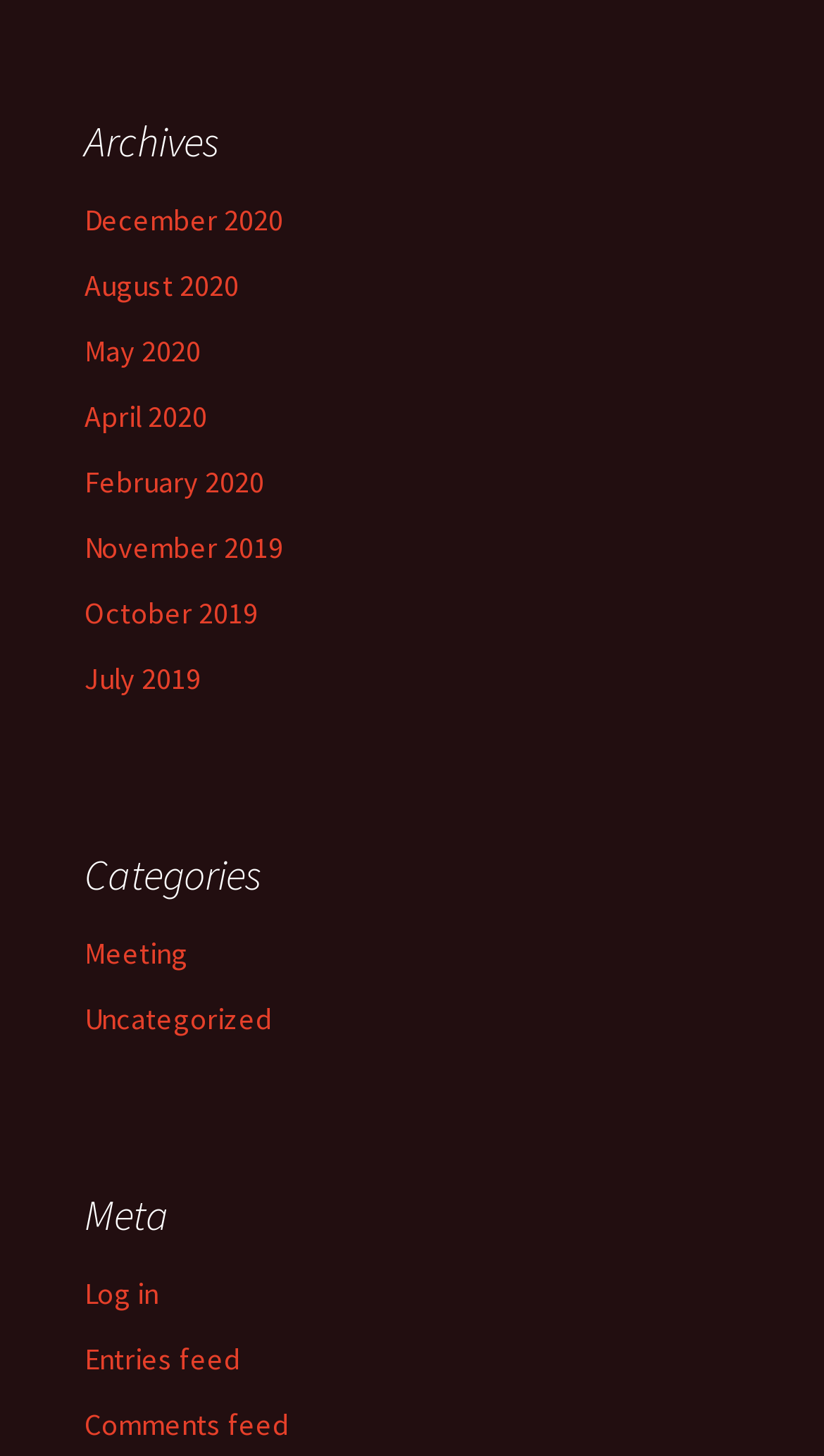What is the latest archive link?
Analyze the screenshot and provide a detailed answer to the question.

I looked at the 'Archives' navigation section and found the link 'December 2020' at the top, which suggests it is the latest archive link.